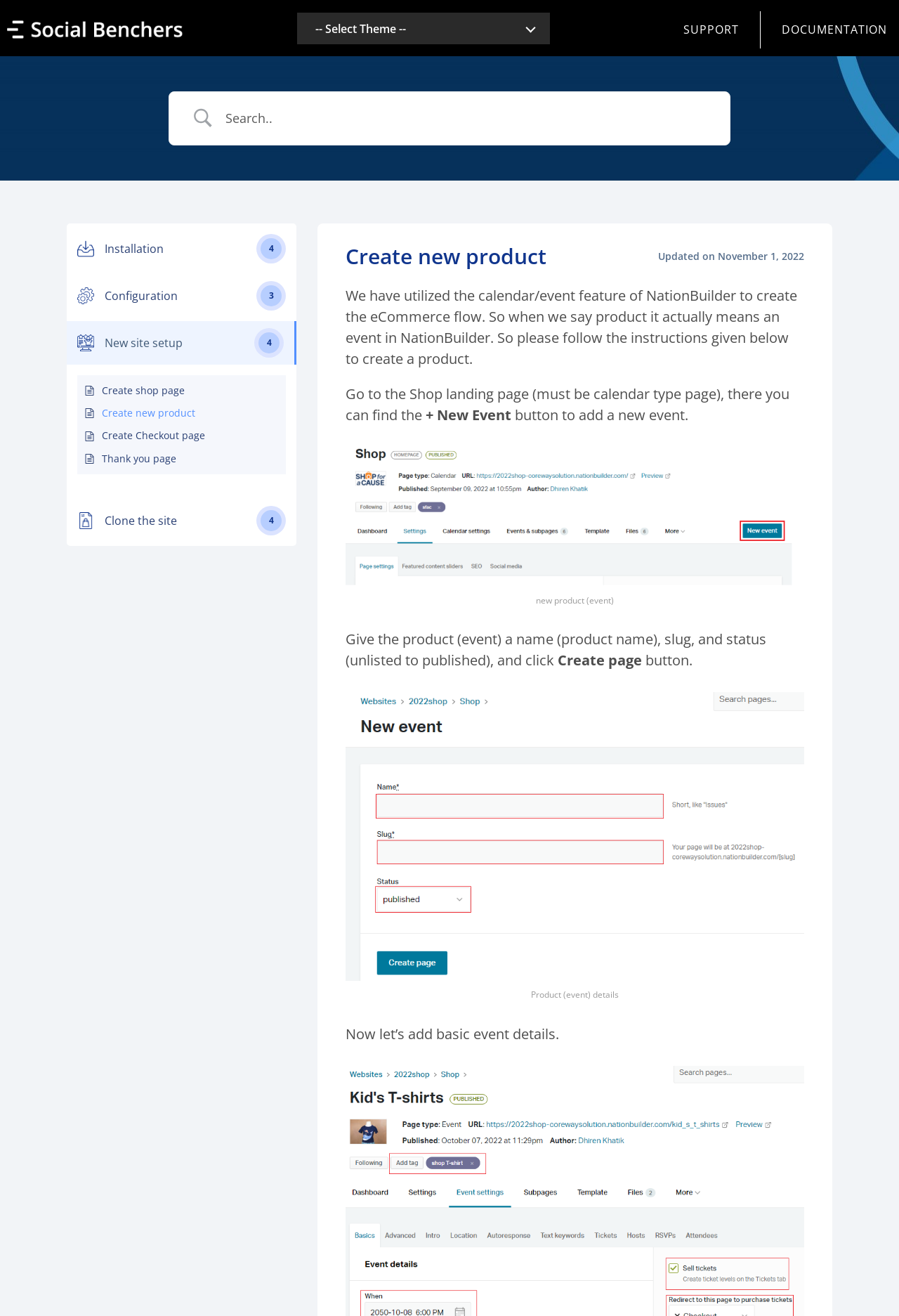Given the content of the image, can you provide a detailed answer to the question?
What is the purpose of the '+ New Event' button?

The '+ New Event' button is used to add a new event, which is actually a product in the eCommerce flow, as mentioned in the instruction. This button can be found in the Shop landing page, as indicated by the bounding box coordinates [0.473, 0.308, 0.569, 0.322].